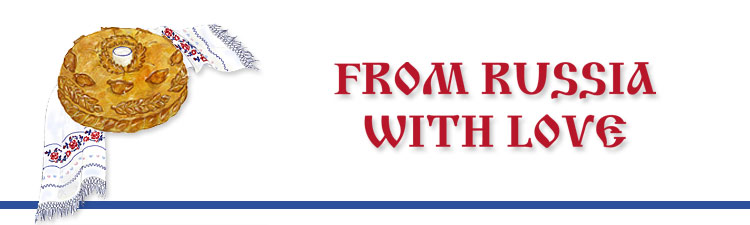From the details in the image, provide a thorough response to the question: What is the baked good positioned on?

According to the caption, the traditional Russian baked good is positioned on a beautifully embroidered white linen cloth, which showcases classic Russian textile patterns.